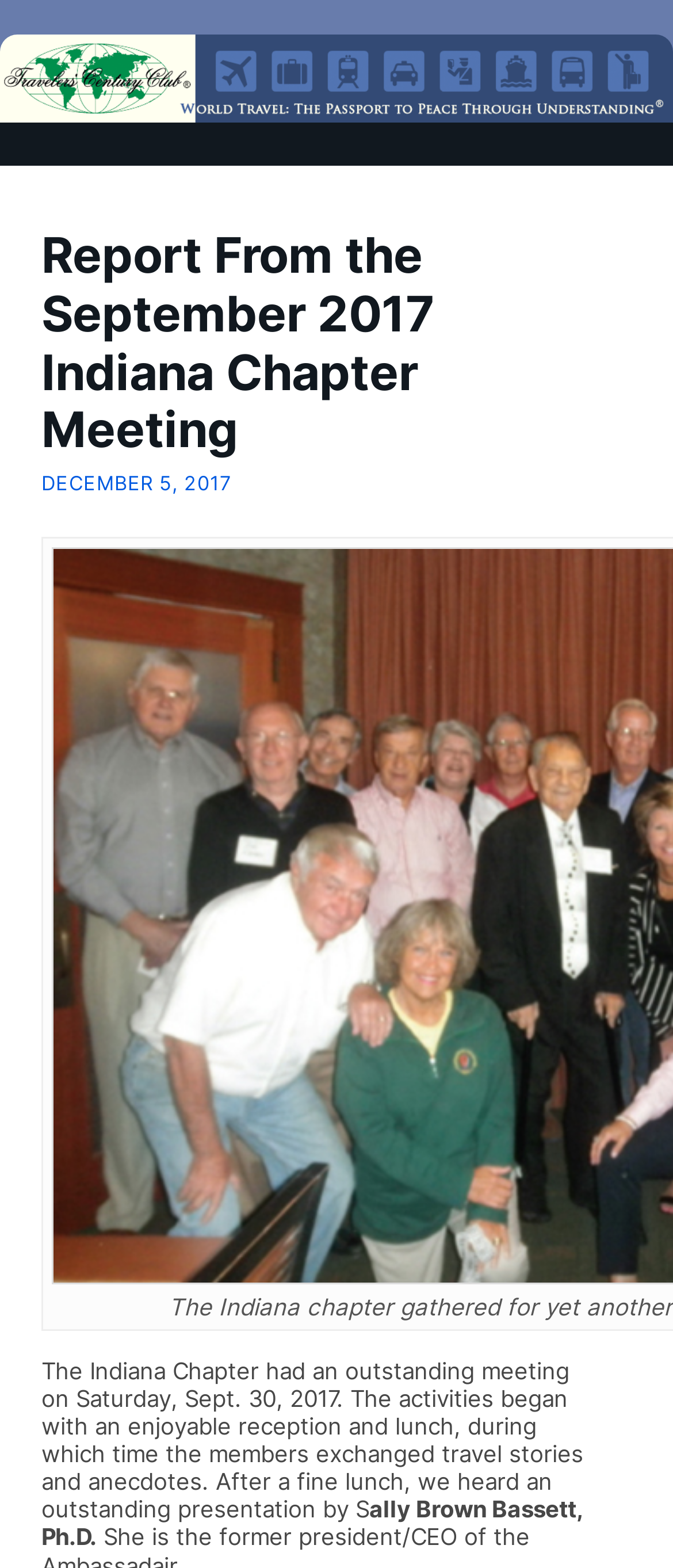Illustrate the webpage with a detailed description.

The webpage is about a report from the September 2017 Indiana Chapter Meeting of the Travelers' Century Club. At the top of the page, there is a link to the Travelers' Century Club, accompanied by an image with the same name, spanning the entire width of the page. Below this, there is a heading that displays the title of the report. 

To the right of the heading, there is a timestamp indicating the date December 5, 2017. 

The main content of the page is a paragraph of text that describes the events of the meeting, including a reception, lunch, and a presentation by Sally Brown Bassett, Ph.D. This text is positioned below the heading and timestamp, and occupies most of the page's width. The author's name, Sally Brown Bassett, Ph.D., is mentioned in a separate line below the main text.